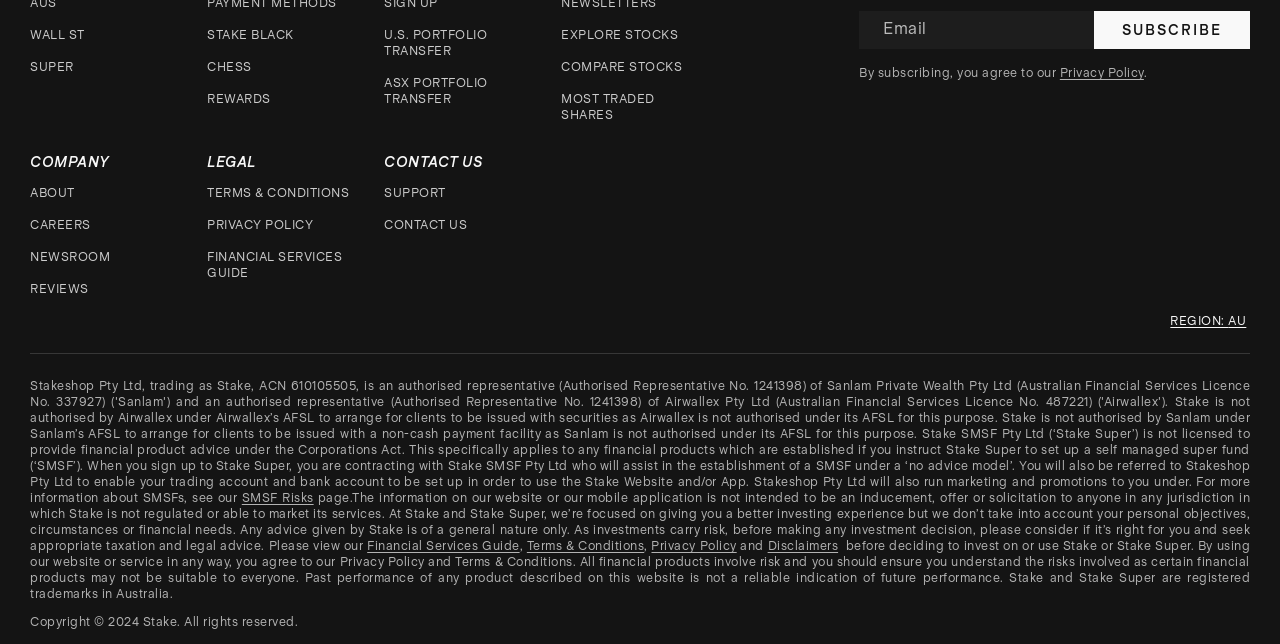Determine the bounding box coordinates for the clickable element to execute this instruction: "Click on the 'SUBSCRIBE' button". Provide the coordinates as four float numbers between 0 and 1, i.e., [left, top, right, bottom].

[0.855, 0.017, 0.977, 0.076]